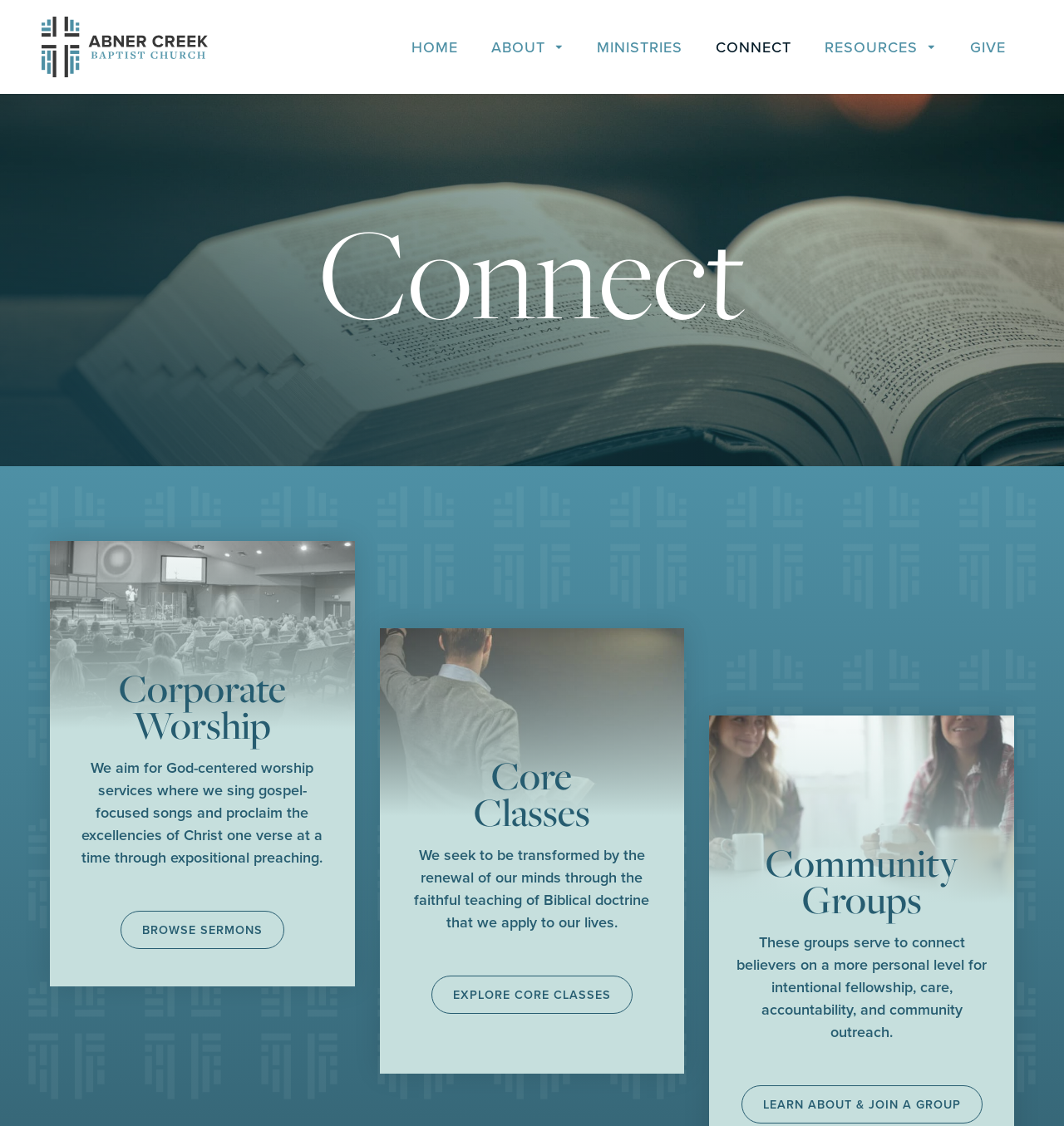What is the focus of the Core Classes?
Can you offer a detailed and complete answer to this question?

According to the webpage, the focus of the Core Classes is the faithful teaching of Biblical doctrine that can be applied to daily life, as stated in the sentence 'We seek to be transformed by the renewal of our minds through the faithful teaching of Biblical doctrine that we apply to our lives.'